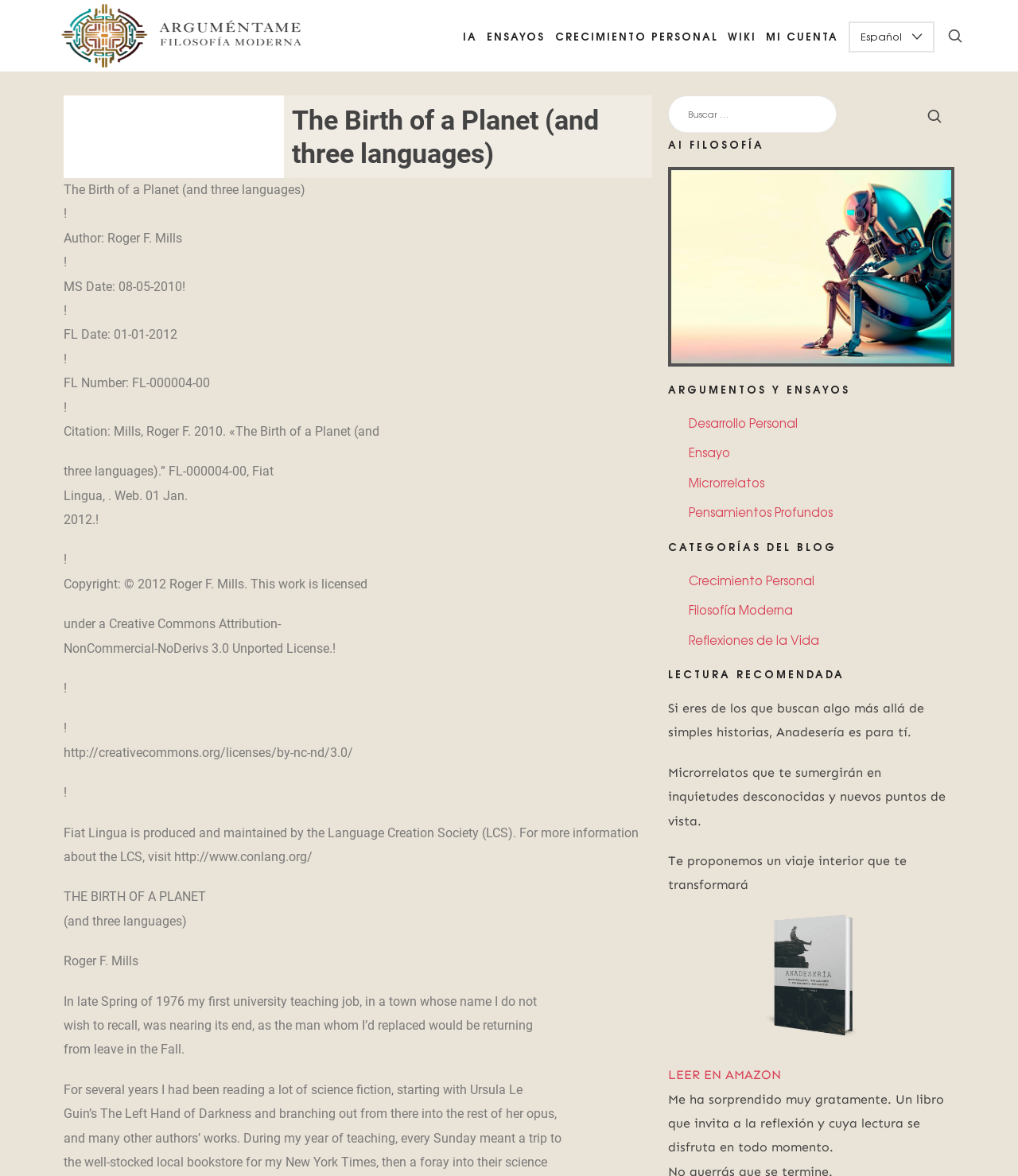Determine the bounding box of the UI component based on this description: "Upcoming Events + Twitch". The bounding box coordinates should be four float values between 0 and 1, i.e., [left, top, right, bottom].

None